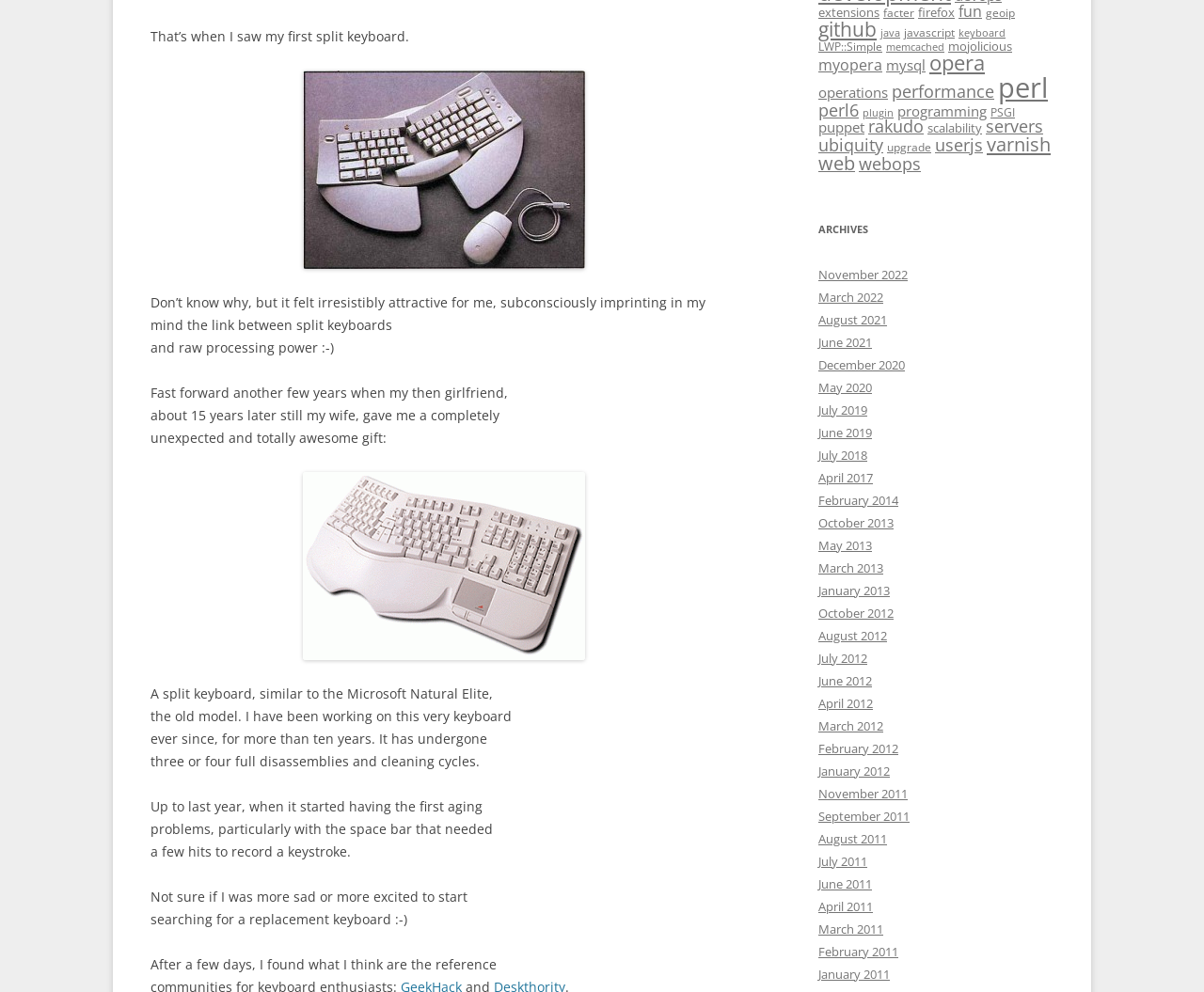What is the topic of the text above the first image?
Using the visual information from the image, give a one-word or short-phrase answer.

split keyboard